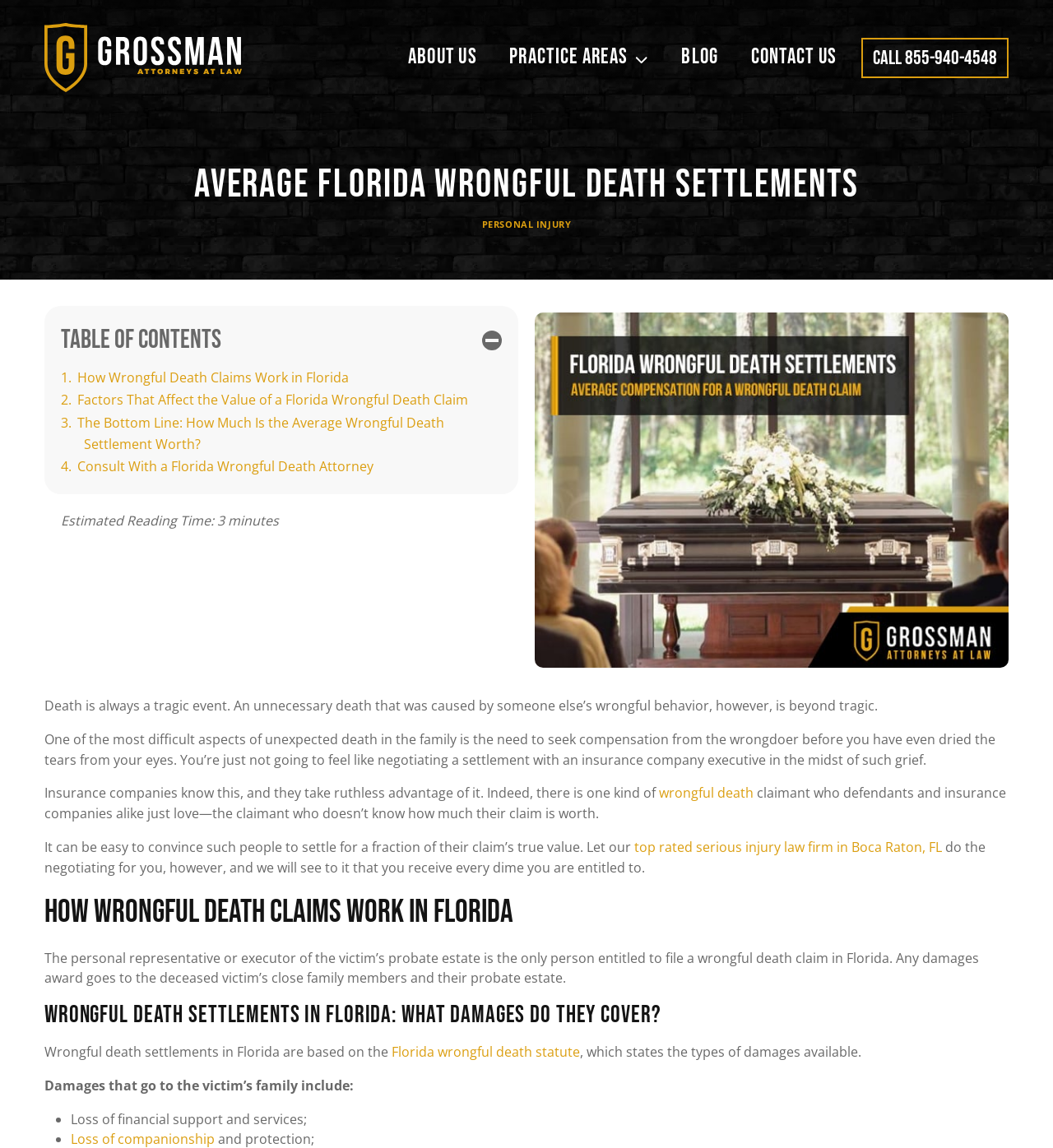Convey a detailed summary of the webpage, mentioning all key elements.

This webpage is about wrongful death settlements in Florida, specifically discussing the average settlements and how they work. At the top, there is a logo and a navigation menu with links to "About Us", "Case Types", "Blog", and "Contact Us". Below the navigation menu, there is a prominent heading "Average Florida Wrongful Death Settlements" and a link to "Personal Injury".

On the left side, there is a table of contents with links to different sections of the page, including "How Wrongful Death Claims Work in Florida", "Factors That Affect the Value of a Florida Wrongful Death Claim", and "The Bottom Line: How Much Is the Average Wrongful Death Settlement Worth?". Next to the table of contents, there is a static text indicating the estimated reading time of 3 minutes.

On the right side, there is a large image related to wrongful death claims, accompanied by a descriptive text that explains the difficulties of seeking compensation after a loved one's death. The text also warns about insurance companies taking advantage of claimants who don't know the value of their claim.

Below the image, there are several sections of text, each with its own heading. The first section explains how wrongful death claims work in Florida, stating that only the personal representative or executor of the victim's probate estate can file a claim. The second section discusses the damages covered by wrongful death settlements in Florida, including loss of financial support and services.

Throughout the page, there are several links to related topics, such as "wrongful death" and "Florida wrongful death statute". At the bottom of the page, there is a call-to-action link to contact the law firm.